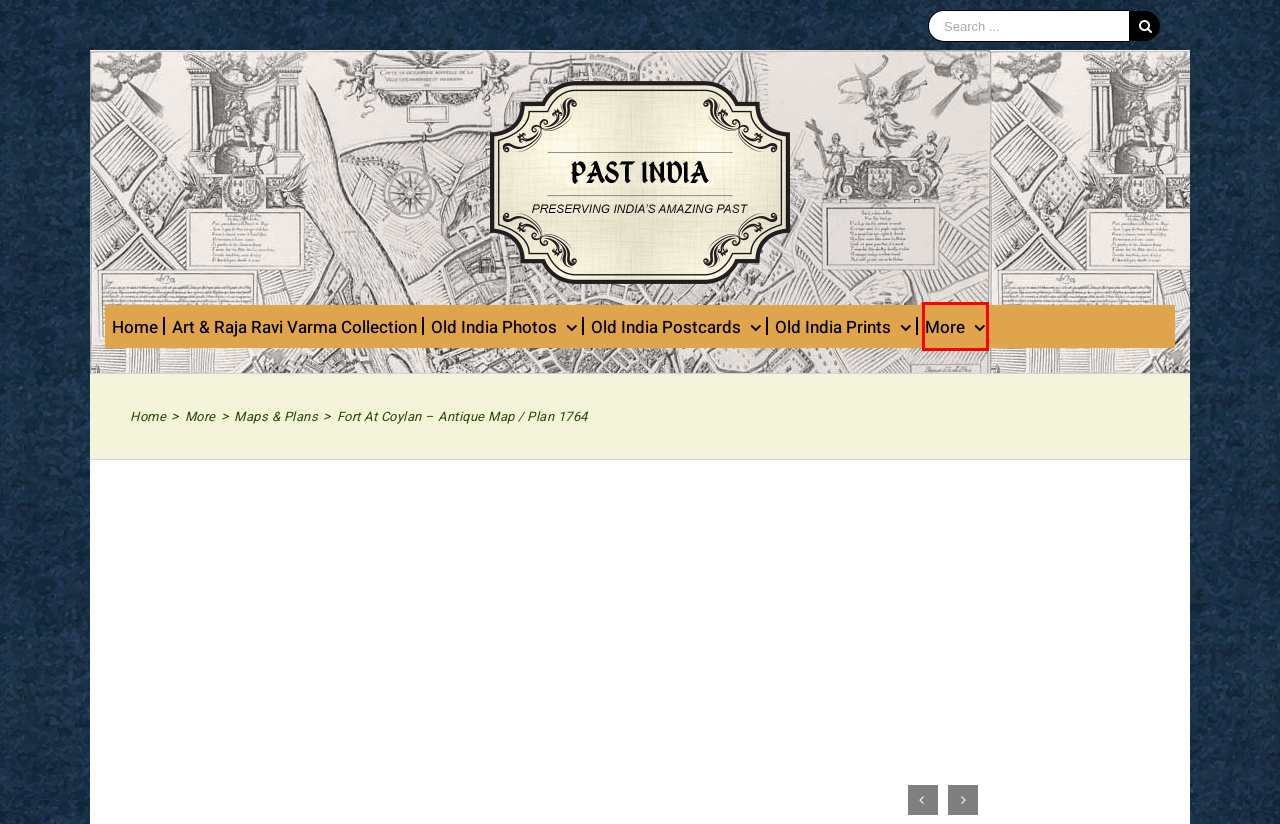Examine the screenshot of the webpage, noting the red bounding box around a UI element. Pick the webpage description that best matches the new page after the element in the red bounding box is clicked. Here are the candidates:
A. Art & Raja Ravi Varma Collection Archives - Past-India
B. Maps & Plans Archives - Past-India
C. Home - Past-India
D. Old India Photos Archives - Past-India
E. Nubes Technologies
F. Old India Prints Archives - Past-India
G. More Archives - Past-India
H. Old India Postcards Archives - Past-India

G